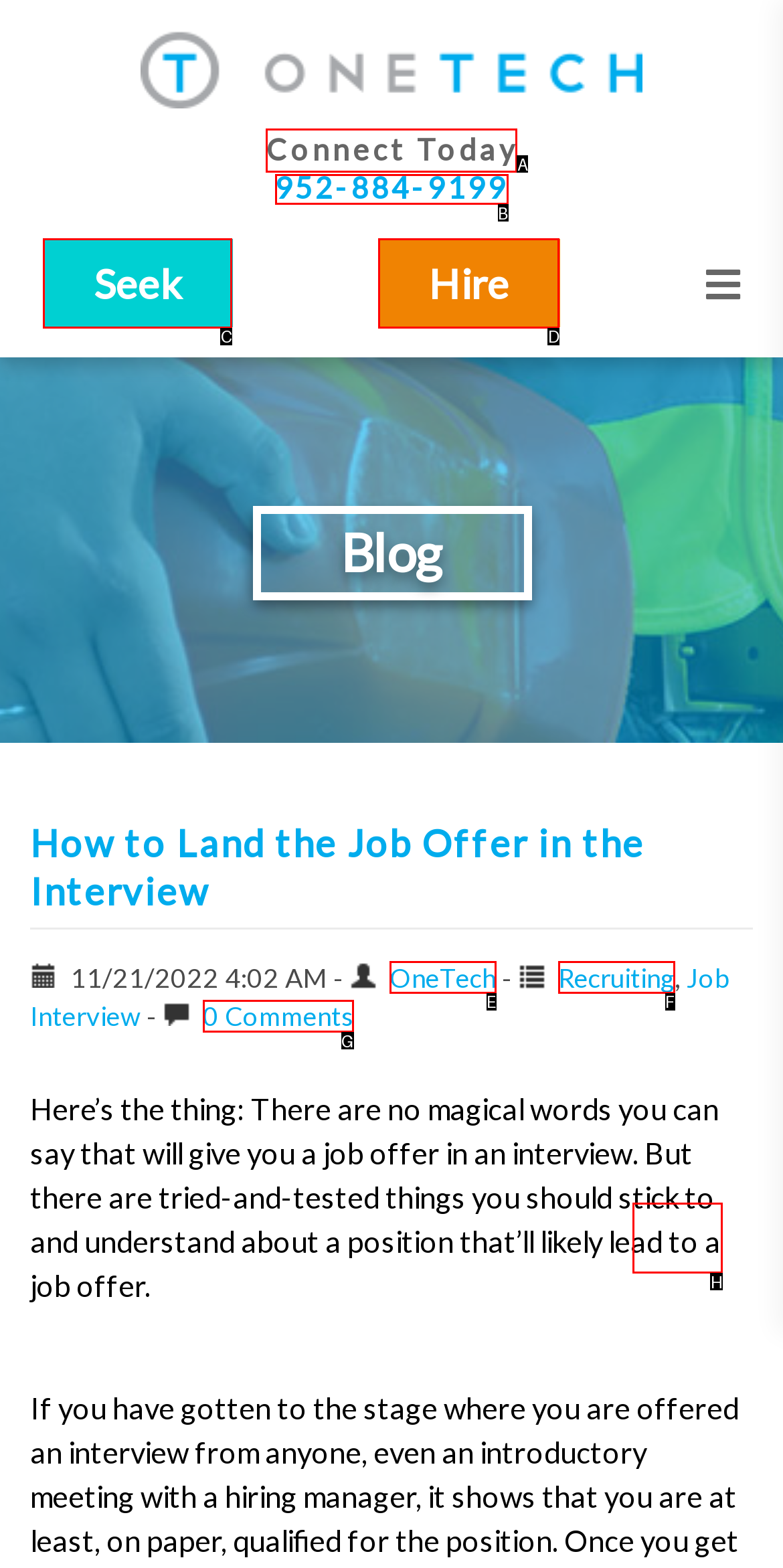Choose the HTML element that needs to be clicked for the given task: Click the arrow button Respond by giving the letter of the chosen option.

H